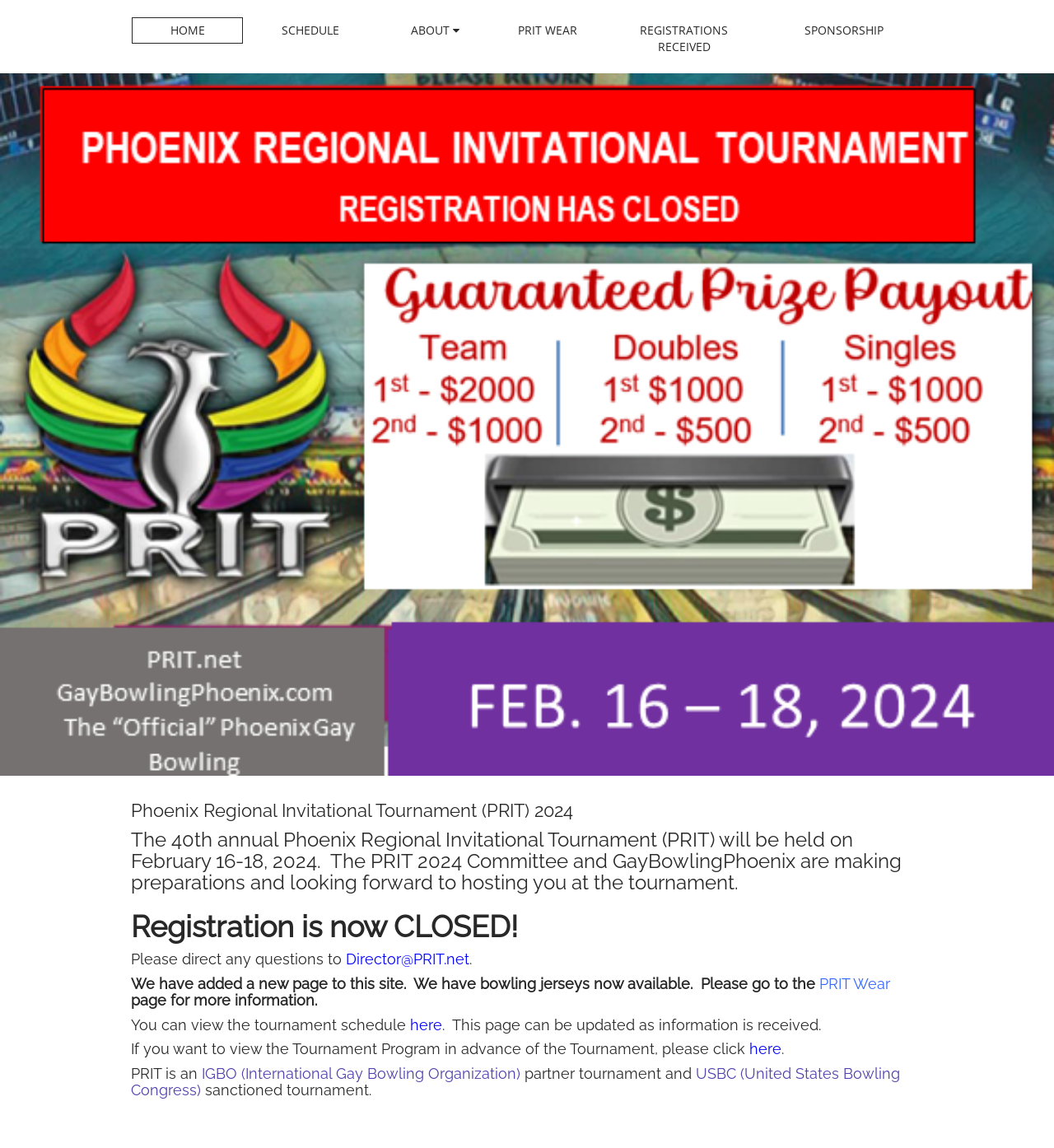Determine the bounding box coordinates of the section I need to click to execute the following instruction: "View SCHEDULE". Provide the coordinates as four float numbers between 0 and 1, i.e., [left, top, right, bottom].

[0.231, 0.015, 0.358, 0.038]